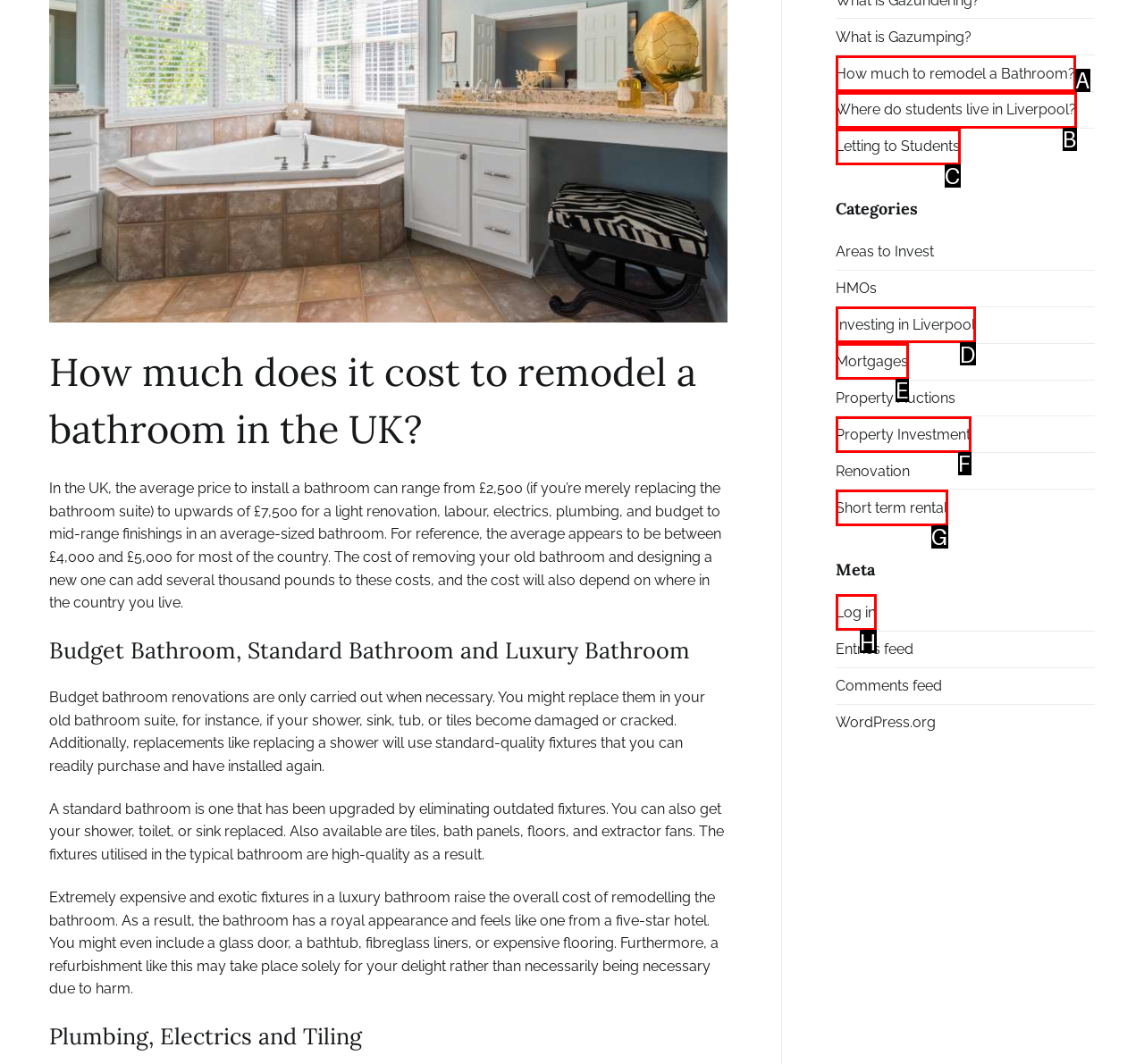Identify the letter of the option that best matches the following description: Log in. Respond with the letter directly.

H